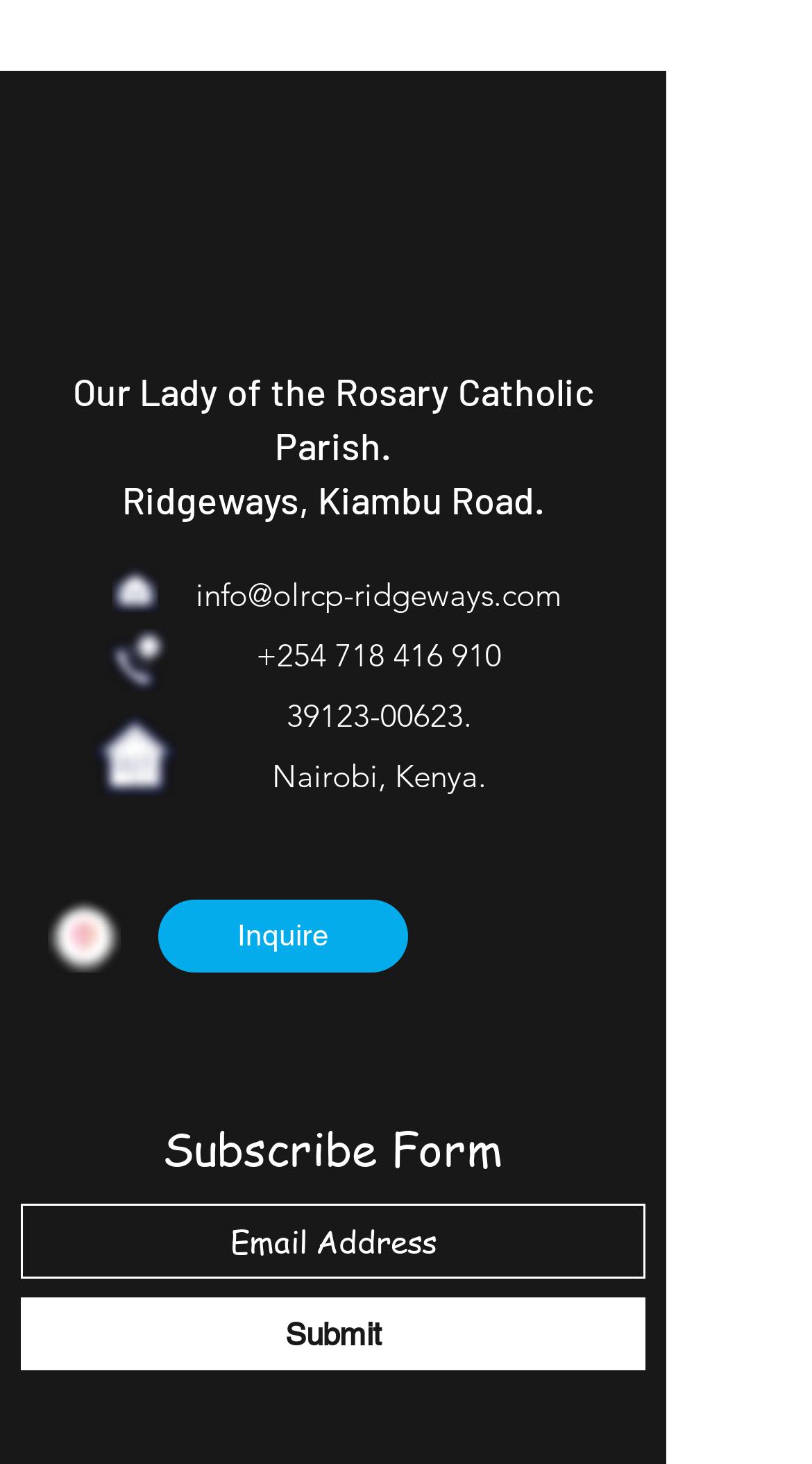Please specify the bounding box coordinates of the clickable region to carry out the following instruction: "Subscribe to the newsletter". The coordinates should be four float numbers between 0 and 1, in the format [left, top, right, bottom].

[0.026, 0.822, 0.795, 0.873]